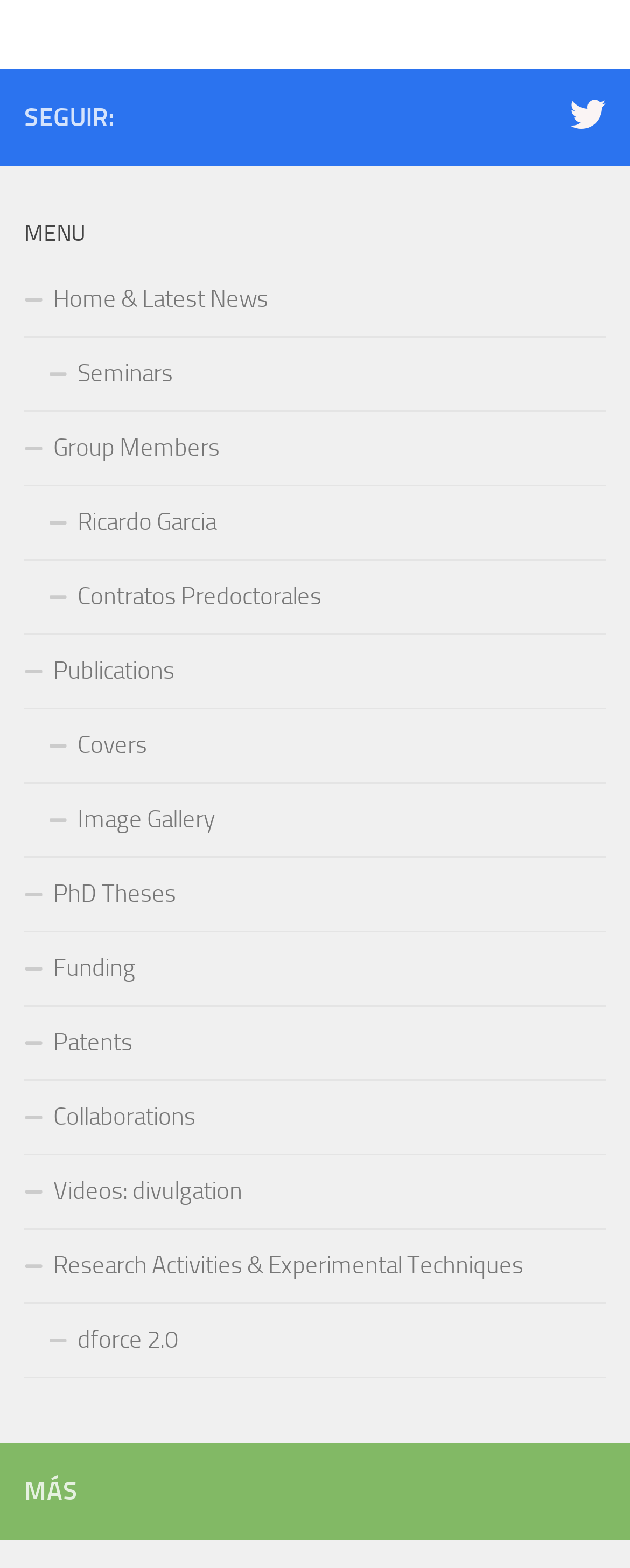Specify the bounding box coordinates of the element's area that should be clicked to execute the given instruction: "Check dforce 2.0". The coordinates should be four float numbers between 0 and 1, i.e., [left, top, right, bottom].

[0.038, 0.831, 0.962, 0.879]